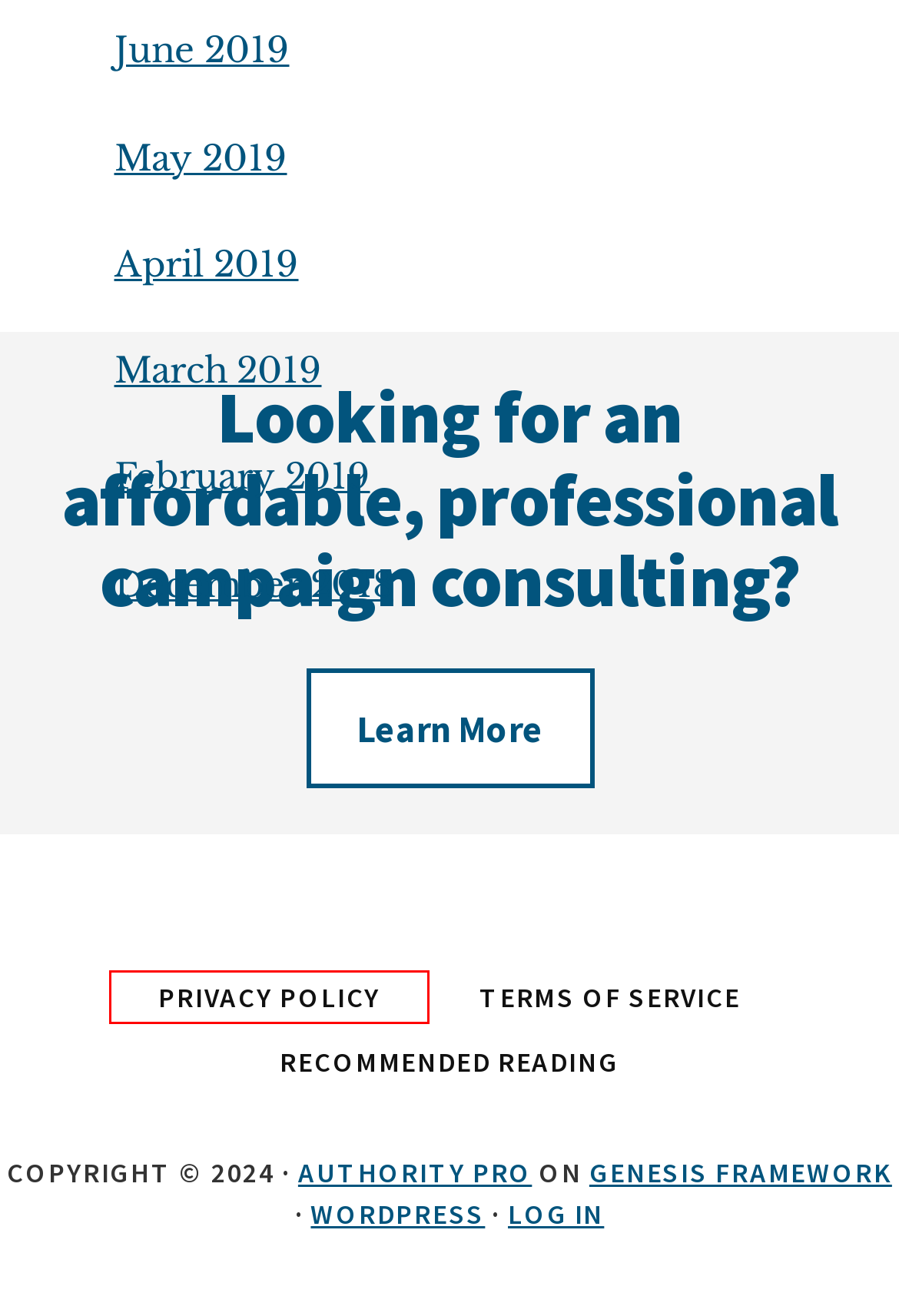Check out the screenshot of a webpage with a red rectangle bounding box. Select the best fitting webpage description that aligns with the new webpage after clicking the element inside the bounding box. Here are the candidates:
A. Blog Tool, Publishing Platform, and CMS – WordPress.org
B. December 2018 - Campaign Management College
C. Log In ‹ Campaign Management College — WordPress
D. April 2019 - Campaign Management College
E. May 2019 - Campaign Management College
F. Recommended Reading - Campaign Management College
G. Privacy Policy - Campaign Management College
H. Terms of Service - Campaign Management College

G